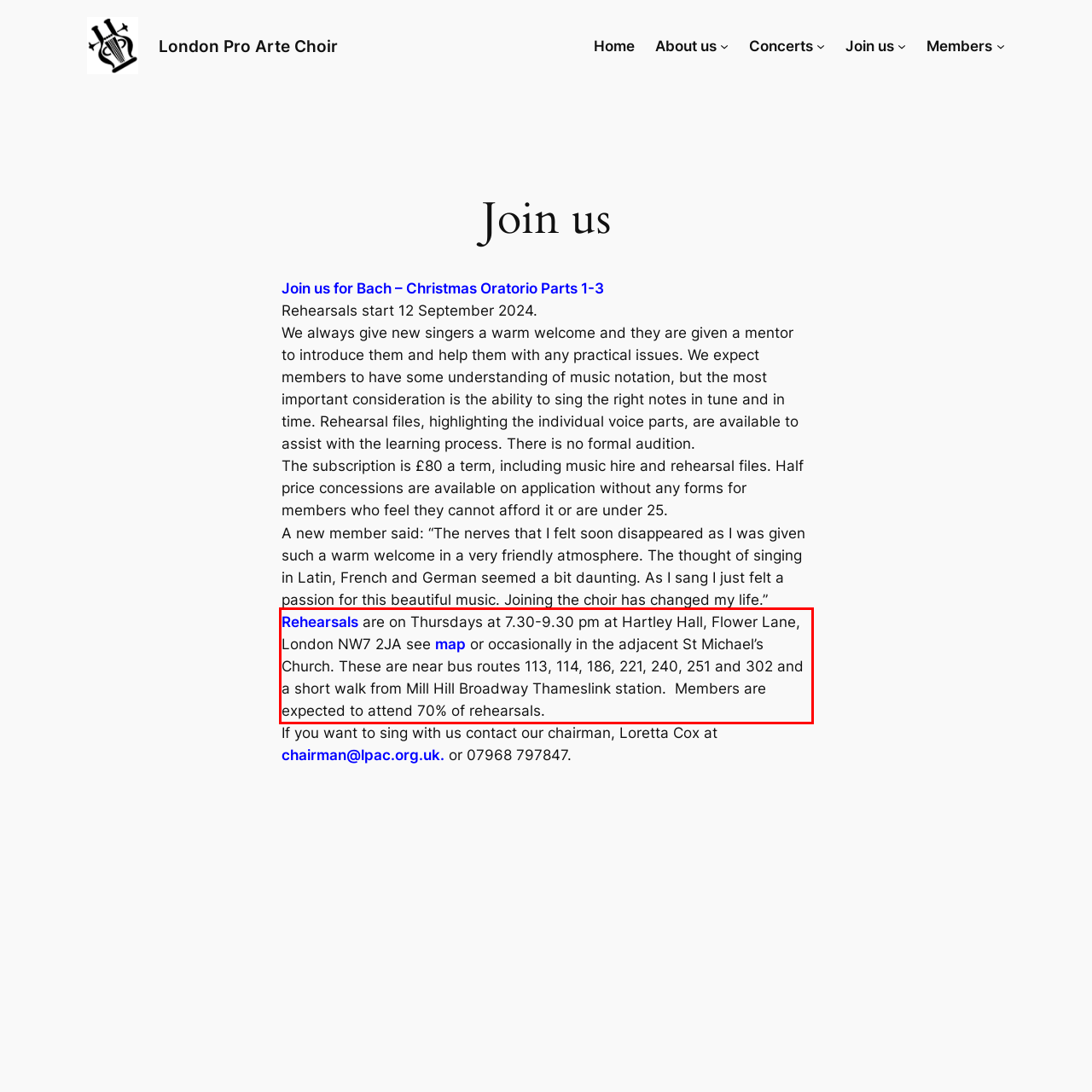Within the screenshot of the webpage, locate the red bounding box and use OCR to identify and provide the text content inside it.

Rehearsals are on Thursdays at 7.30-9.30 pm at Hartley Hall, Flower Lane, London NW7 2JA see map or occasionally in the adjacent St Michael’s Church. These are near bus routes 113, 114, 186, 221, 240, 251 and 302 and a short walk from Mill Hill Broadway Thameslink station. Members are expected to attend 70% of rehearsals.